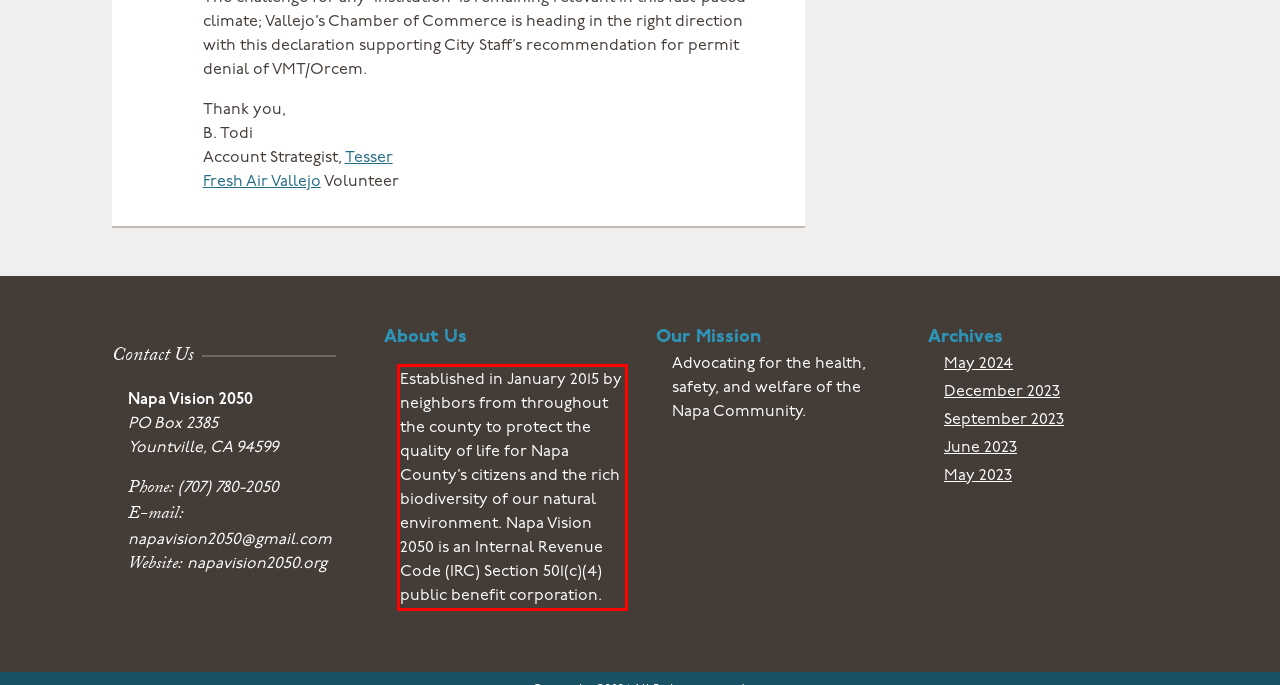Please look at the webpage screenshot and extract the text enclosed by the red bounding box.

Established in January 2015 by neighbors from throughout the county to protect the quality of life for Napa County’s citizens and the rich biodiversity of our natural environment. Napa Vision 2050 is an Internal Revenue Code (IRC) Section 501(c)(4) public benefit corporation.